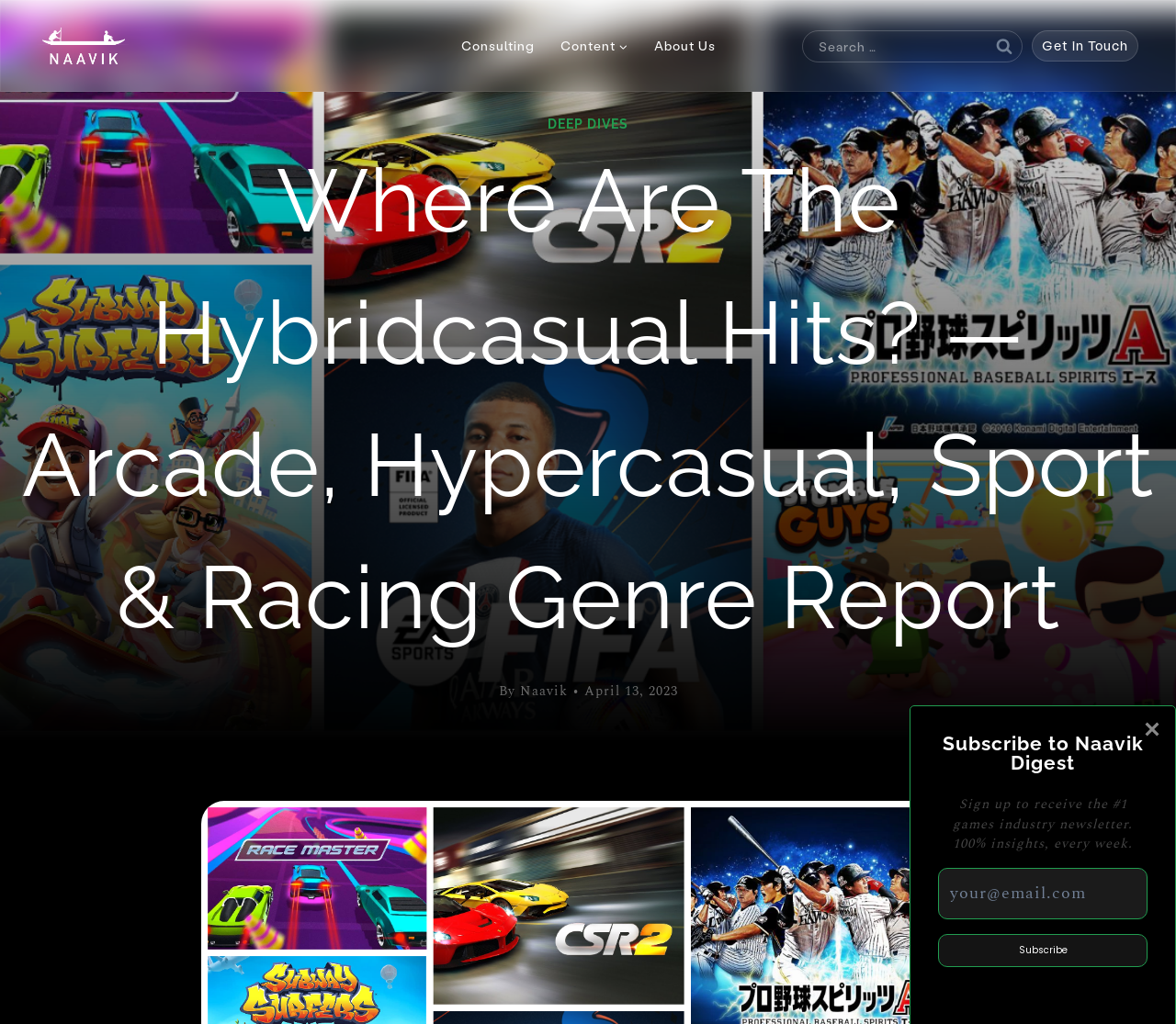Indicate the bounding box coordinates of the element that needs to be clicked to satisfy the following instruction: "Go to 'Installation Guide'". The coordinates should be four float numbers between 0 and 1, i.e., [left, top, right, bottom].

None